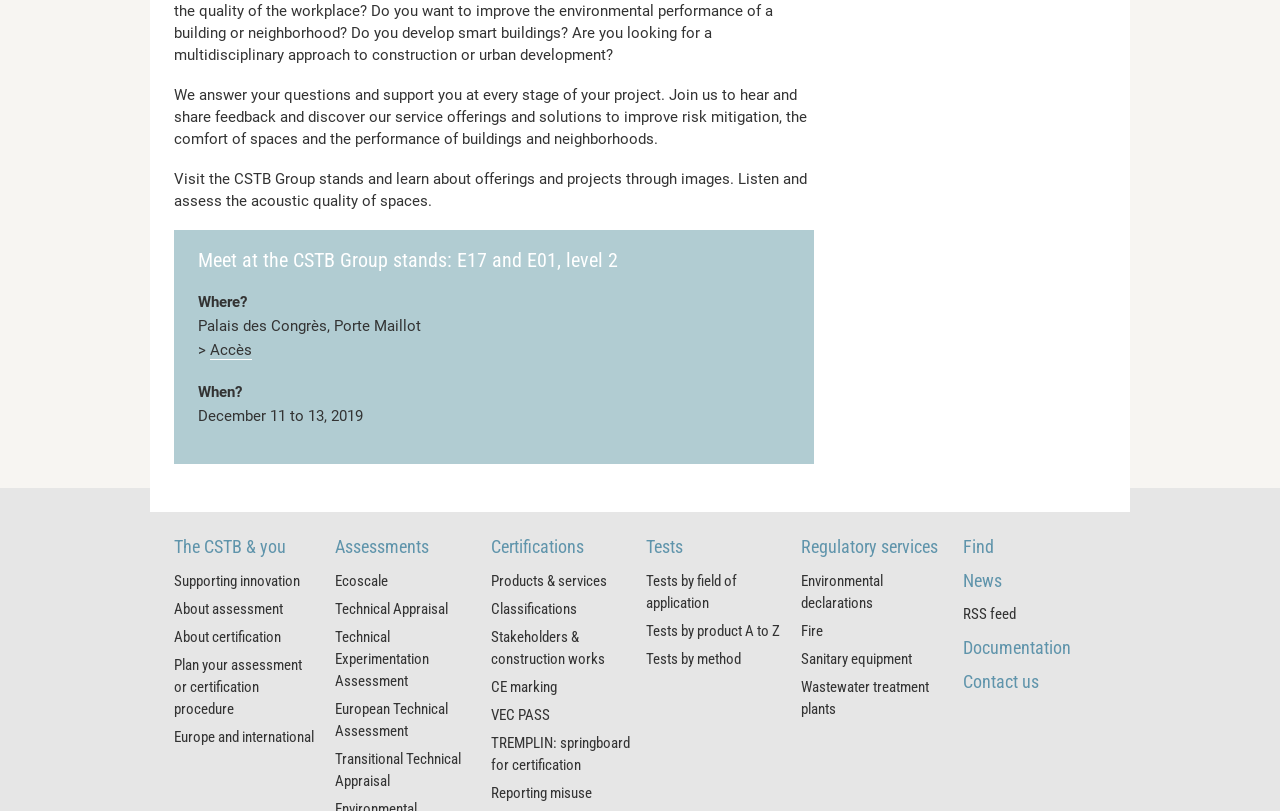Determine the bounding box coordinates of the element that should be clicked to execute the following command: "Find products and services".

[0.383, 0.705, 0.474, 0.727]